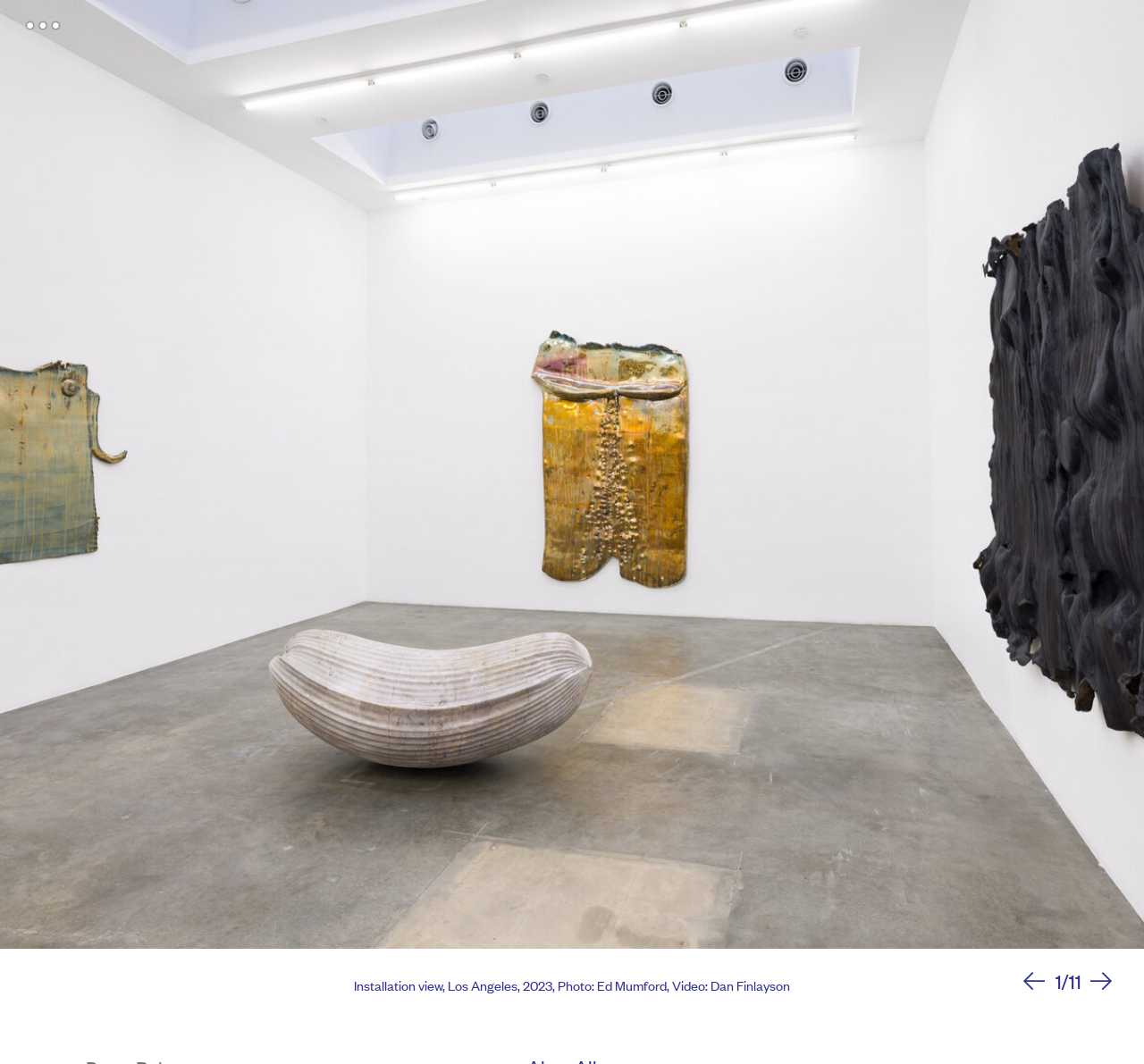What is the type of content displayed in the figure element?
Answer with a single word or short phrase according to what you see in the image.

Image